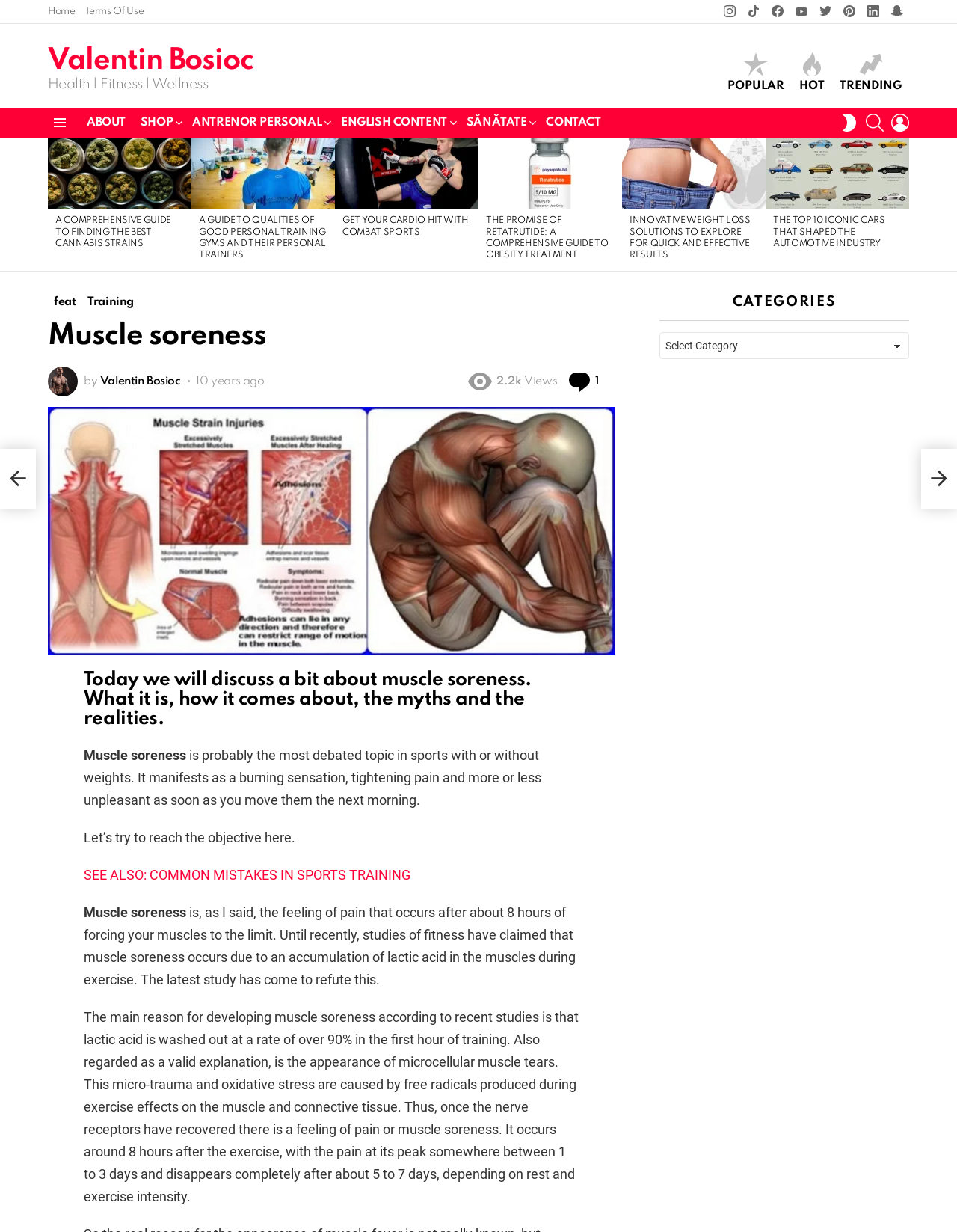Provide a comprehensive caption for the webpage.

This webpage is about muscle soreness, with a focus on what it is, how it appears, and how to avoid it. At the top of the page, there are several links to other sections of the website, including "Home", "Terms Of Use", and social media links. Below this, there is a section with links to popular articles, labeled as "POPULAR", "HOT", and "TRENDING".

The main content of the page is divided into several sections. The first section is titled "LATEST STORIES" and features four articles with links to read more. Each article has a heading and a brief summary. The articles are arranged in a horizontal row, with the first article on the left and the last on the right.

Below the "LATEST STORIES" section, there is a complementary section that takes up the majority of the page. This section is divided into two parts. The first part is an article about muscle soreness, with a heading and several paragraphs of text. The article discusses what muscle soreness is, how it occurs, and the myths and realities surrounding it.

The second part of the complementary section is a sidebar with several links and pieces of information. There is a link to a previous page, a link to a next page, and a section with links to related articles. Below this, there is a heading that reads "Muscle soreness" and a brief summary of the article. There is also information about the author, the date the article was published, and the number of views.

At the bottom of the page, there is a link to leave a comment and a section with several static text elements that provide additional information about muscle soreness.